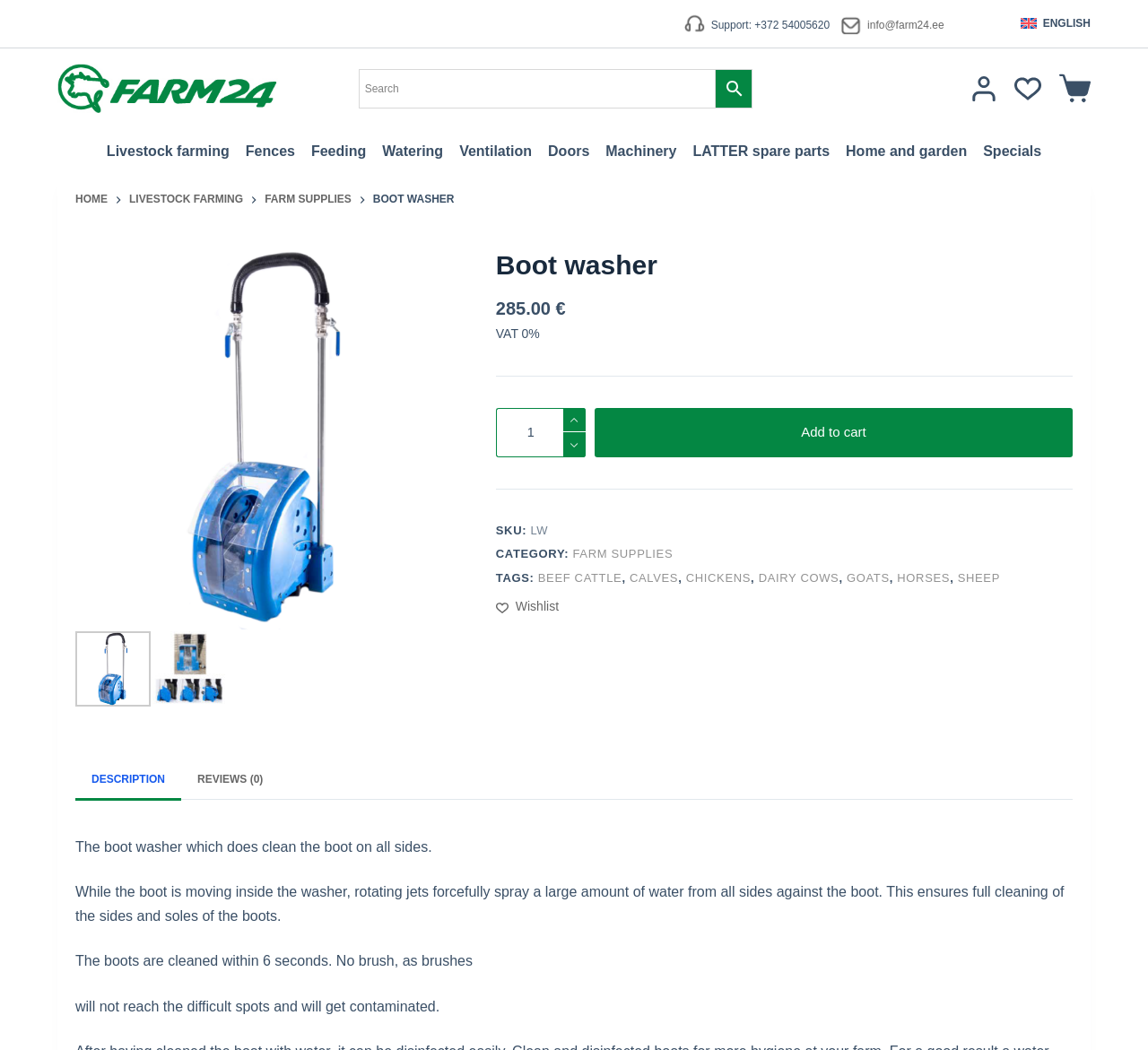Are there any reviews for this product?
Give a comprehensive and detailed explanation for the question.

The product description section has a tab for reviews, but it is labeled as 'REVIEWS (0)', indicating that there are no reviews for this product.